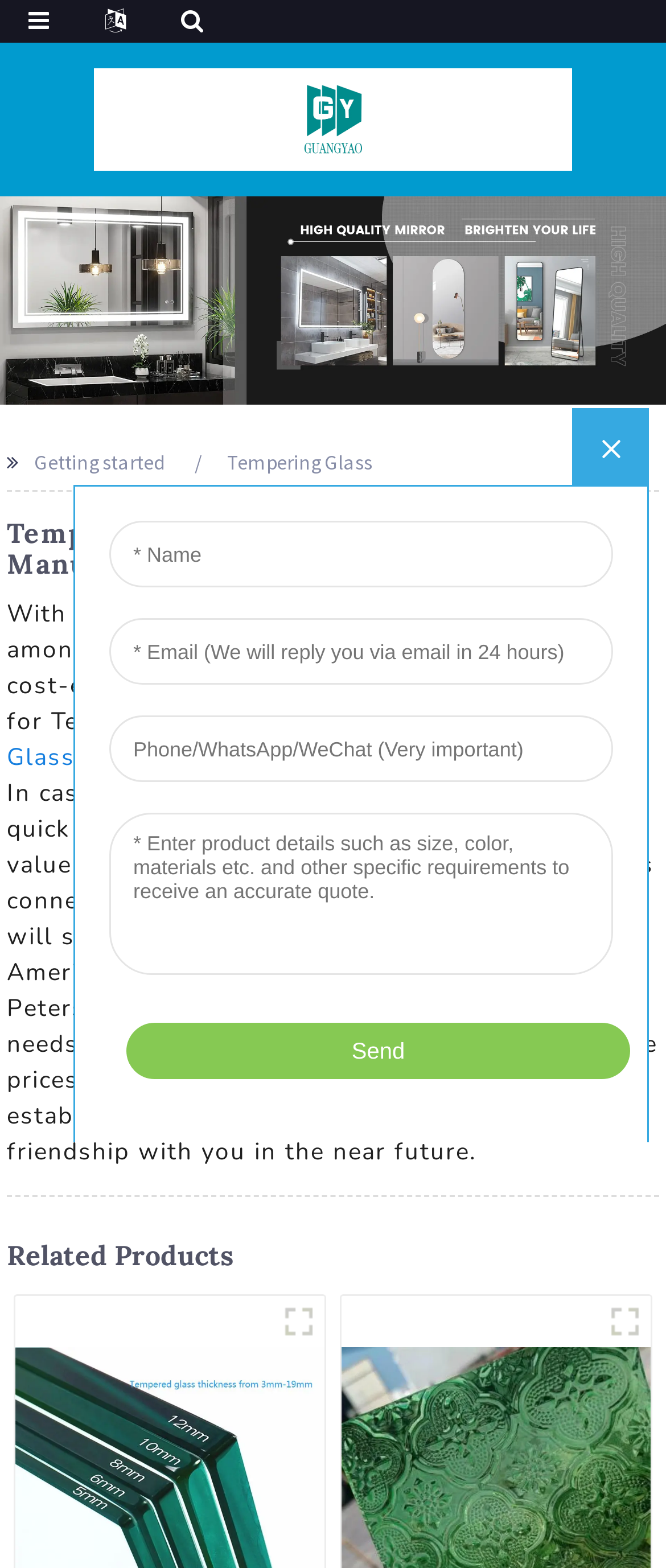Could you locate the bounding box coordinates for the section that should be clicked to accomplish this task: "Explore the Super White Glass option".

[0.405, 0.45, 0.751, 0.47]